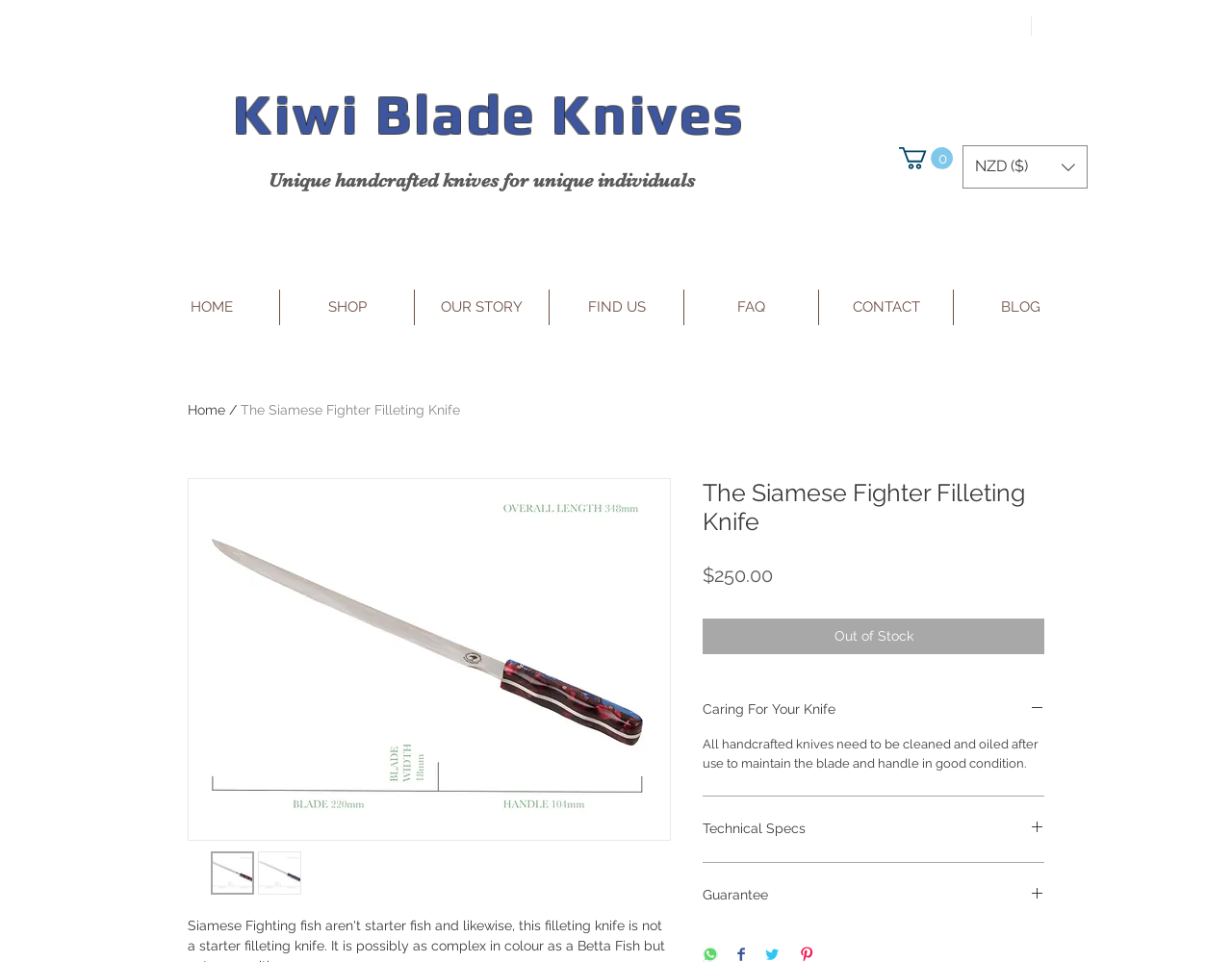Locate the bounding box coordinates of the UI element described by: "The Siamese Fighter Filleting Knife". The bounding box coordinates should consist of four float numbers between 0 and 1, i.e., [left, top, right, bottom].

[0.195, 0.418, 0.373, 0.434]